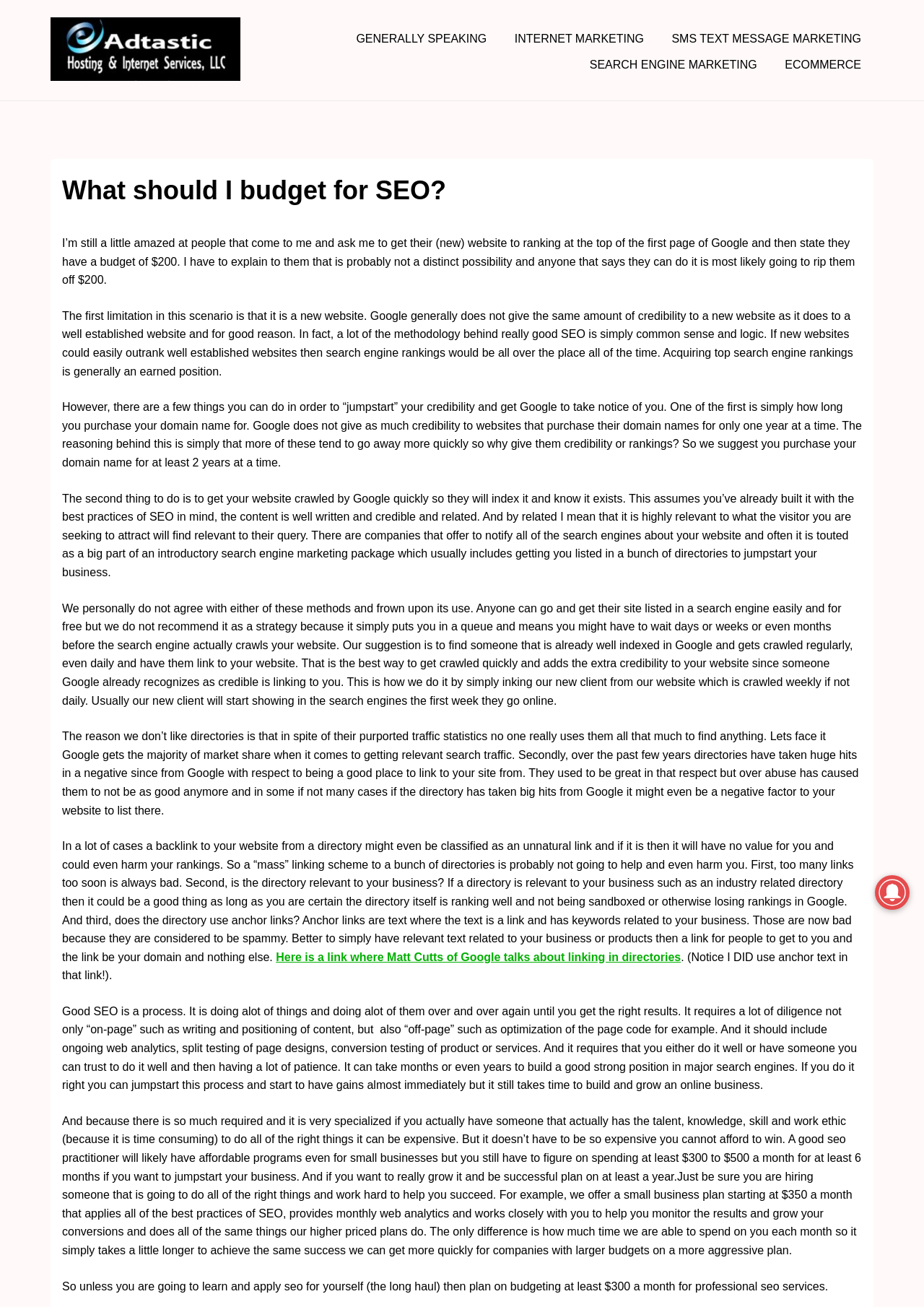How long should you purchase your domain name for?
Please give a detailed and elaborate answer to the question based on the image.

According to the text, purchasing a domain name for at least 2 years is recommended because Google gives more credibility to websites that have a longer domain name registration period.